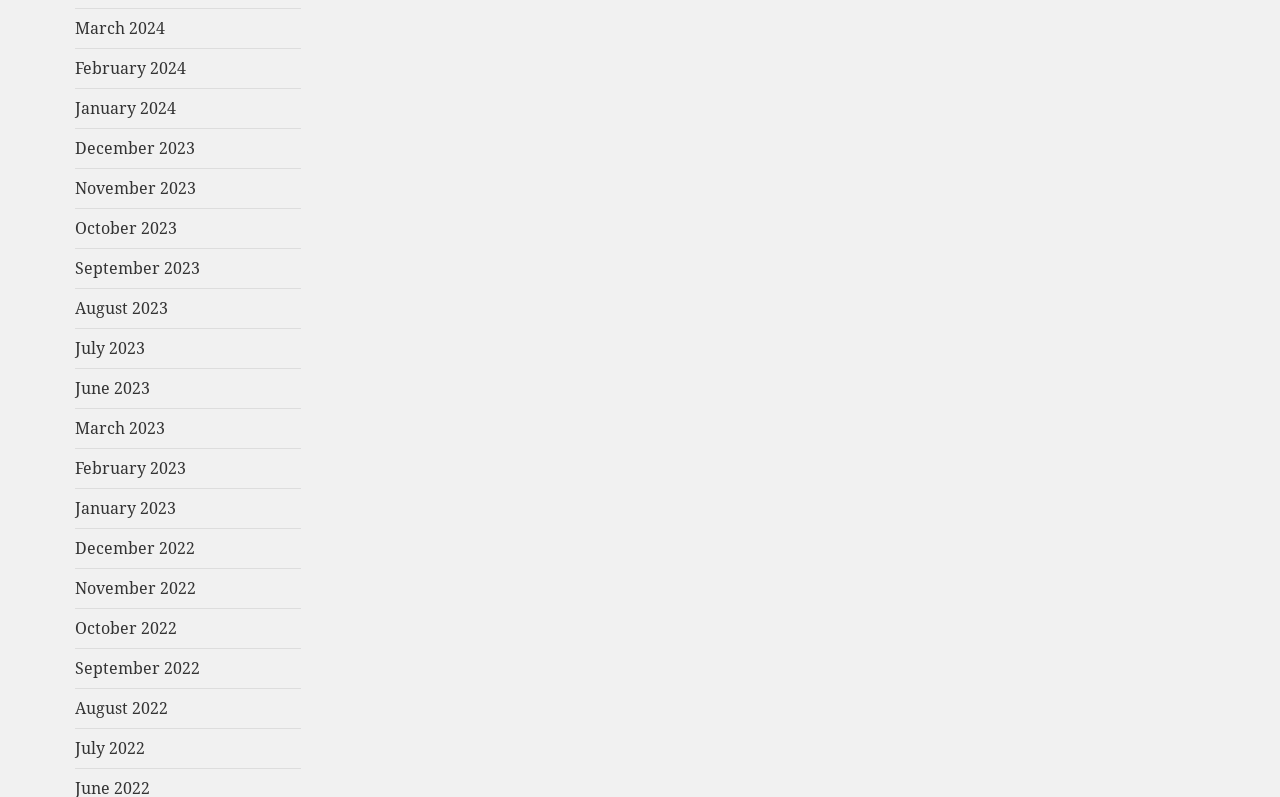Are the months listed in chronological order?
Give a single word or phrase answer based on the content of the image.

No